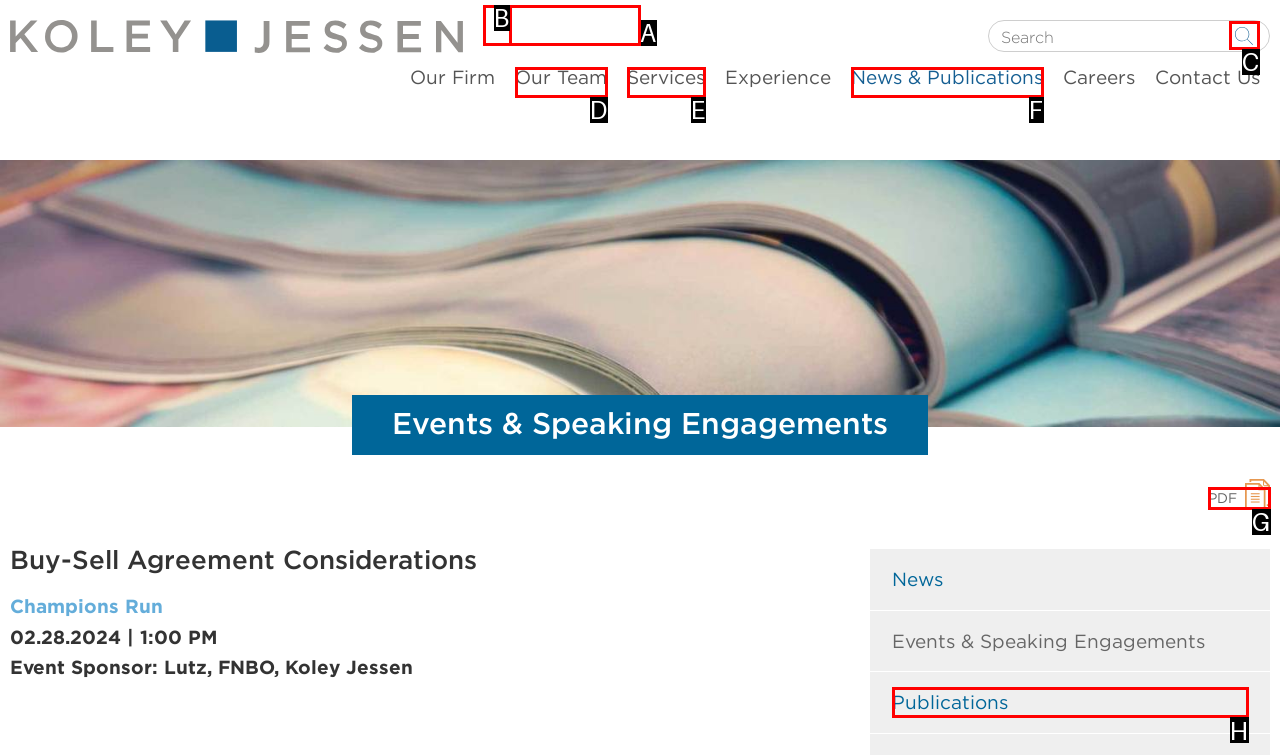Select the letter that corresponds to the UI element described as: News & Publications
Answer by providing the letter from the given choices.

F